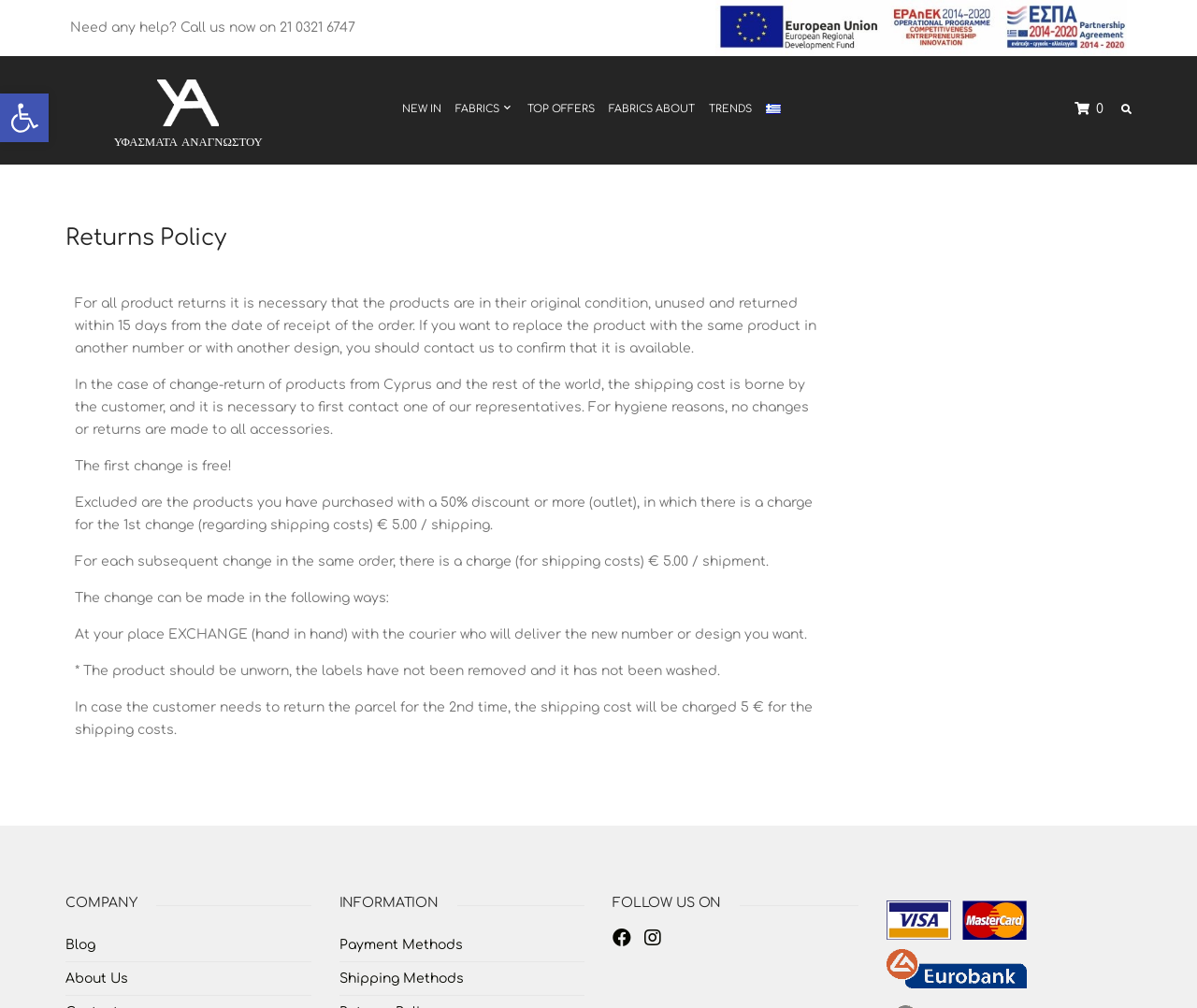Look at the image and give a detailed response to the following question: How many social media platforms are mentioned?

The webpage mentions two social media platforms, which are Facebook (represented by the '' icon) and Instagram (represented by the '' icon), under the 'FOLLOW US ON' section.